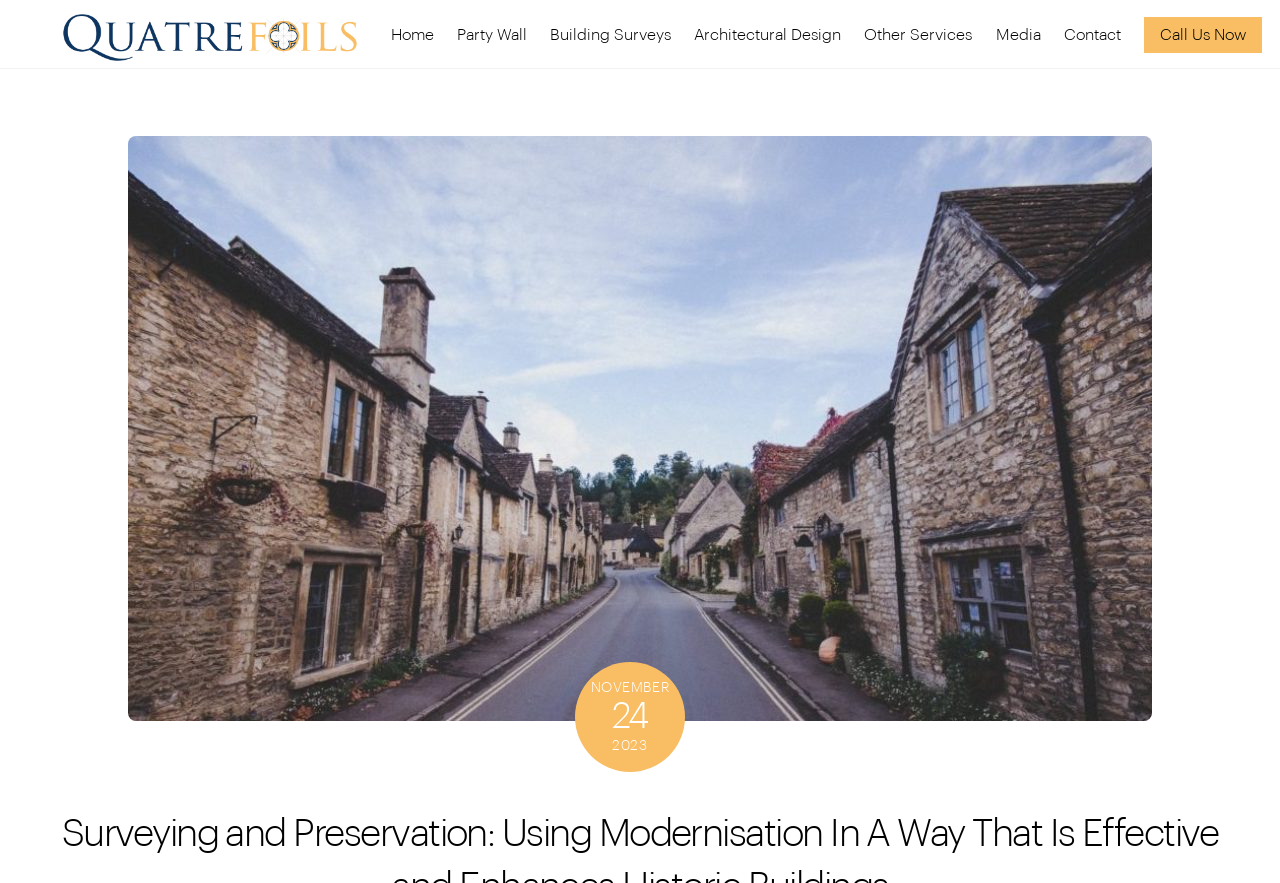Provide a short, one-word or phrase answer to the question below:
What is the company name in the top-left corner?

QuatreFoils Chartered Surveyors